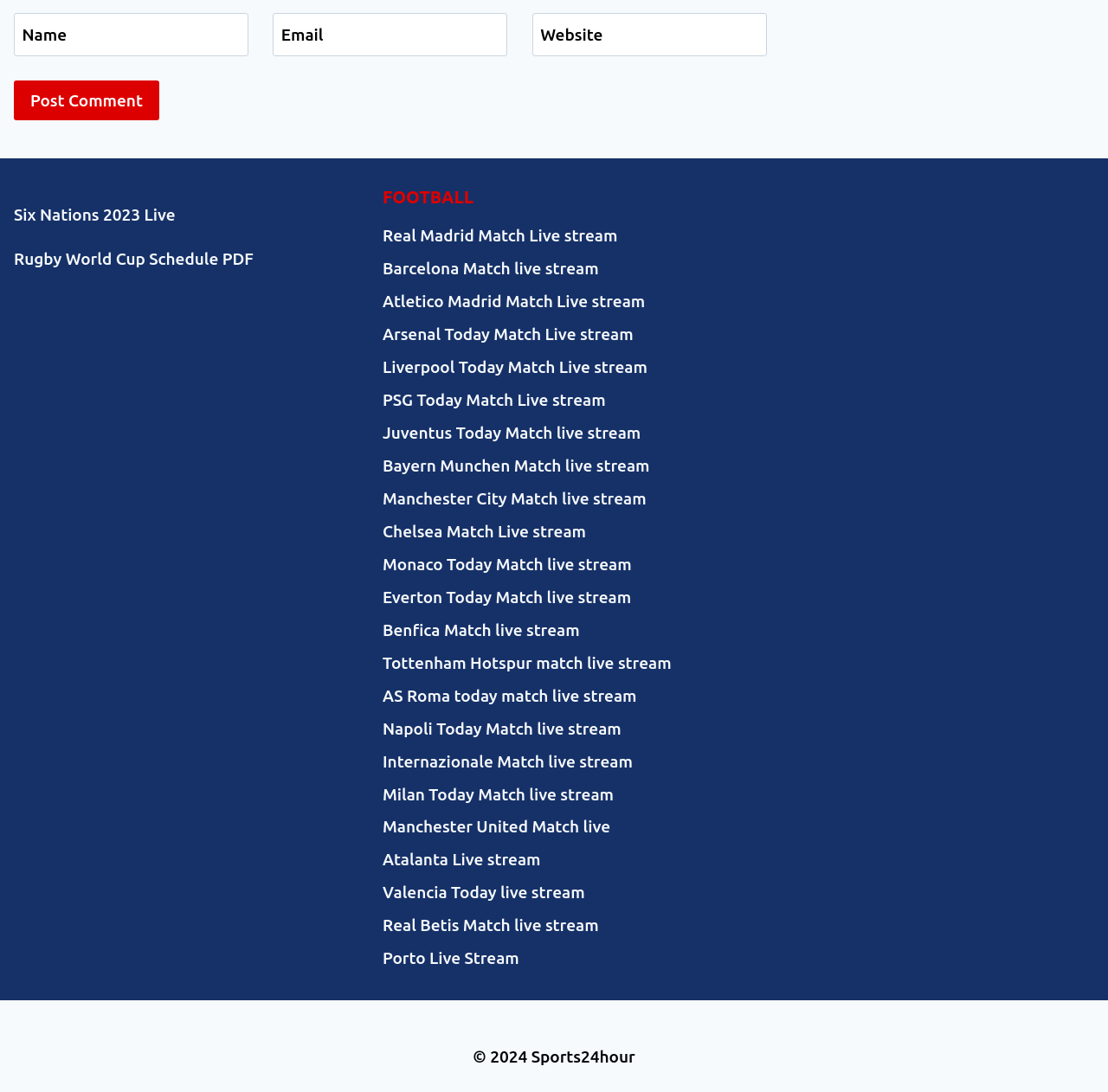Provide a brief response using a word or short phrase to this question:
What is the purpose of the 'Post Comment' button?

To post a comment